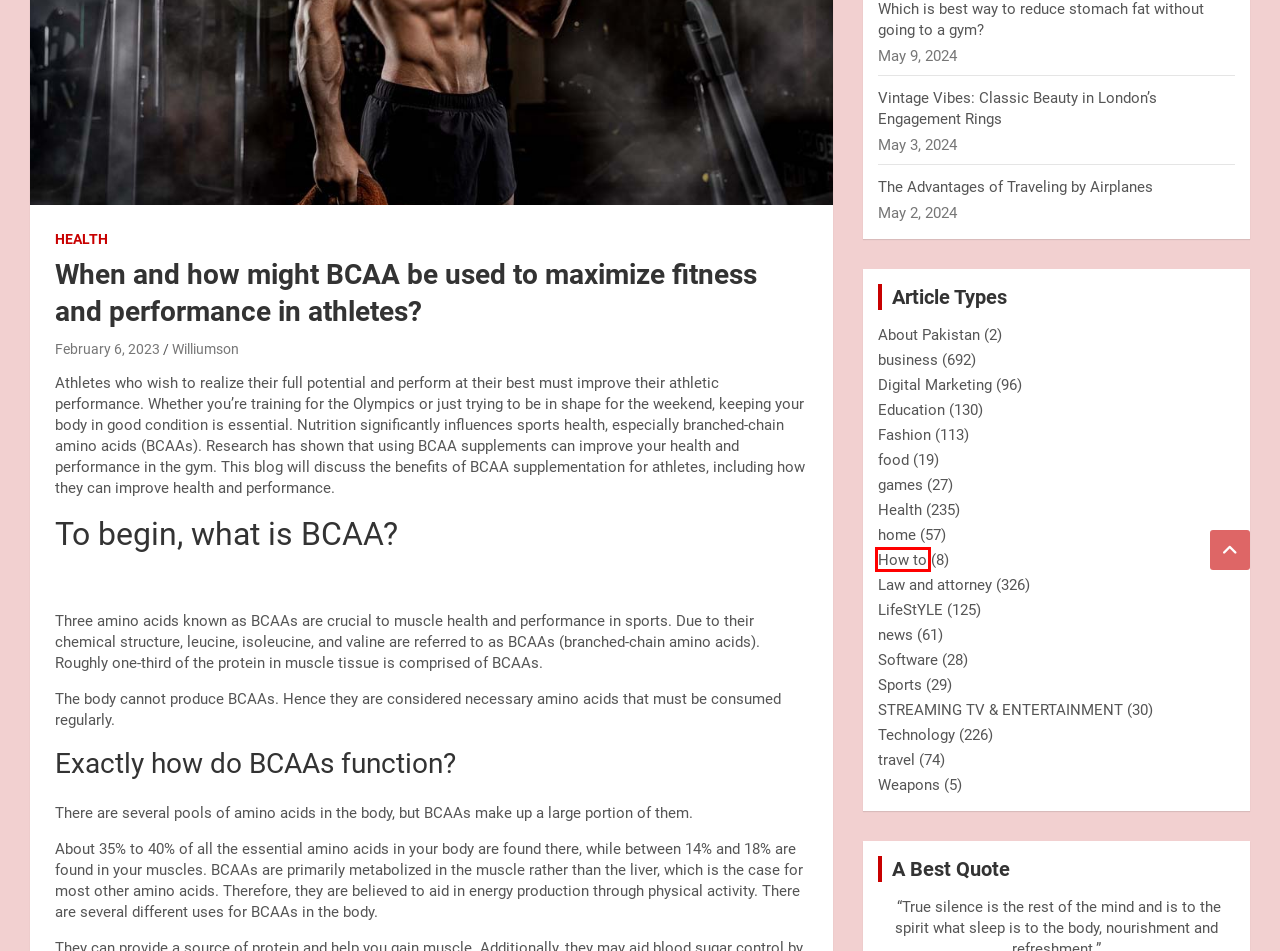You have a screenshot of a webpage with a red rectangle bounding box. Identify the best webpage description that corresponds to the new webpage after clicking the element within the red bounding box. Here are the candidates:
A. About Pakistan Archives - Make & Appreciate
B. The Advantages of Traveling by Airplanes
C. How to Archives - Make & Appreciate
D. LifeStYLE Archives - Make & Appreciate
E. Vintage Vibes: Classic Beauty in London's Engagement Rings - Make & Appreciate
F. Education Archives - Make & Appreciate
G. Weapons Archives - Make & Appreciate
H. Williumson, Author at Make & Appreciate

C